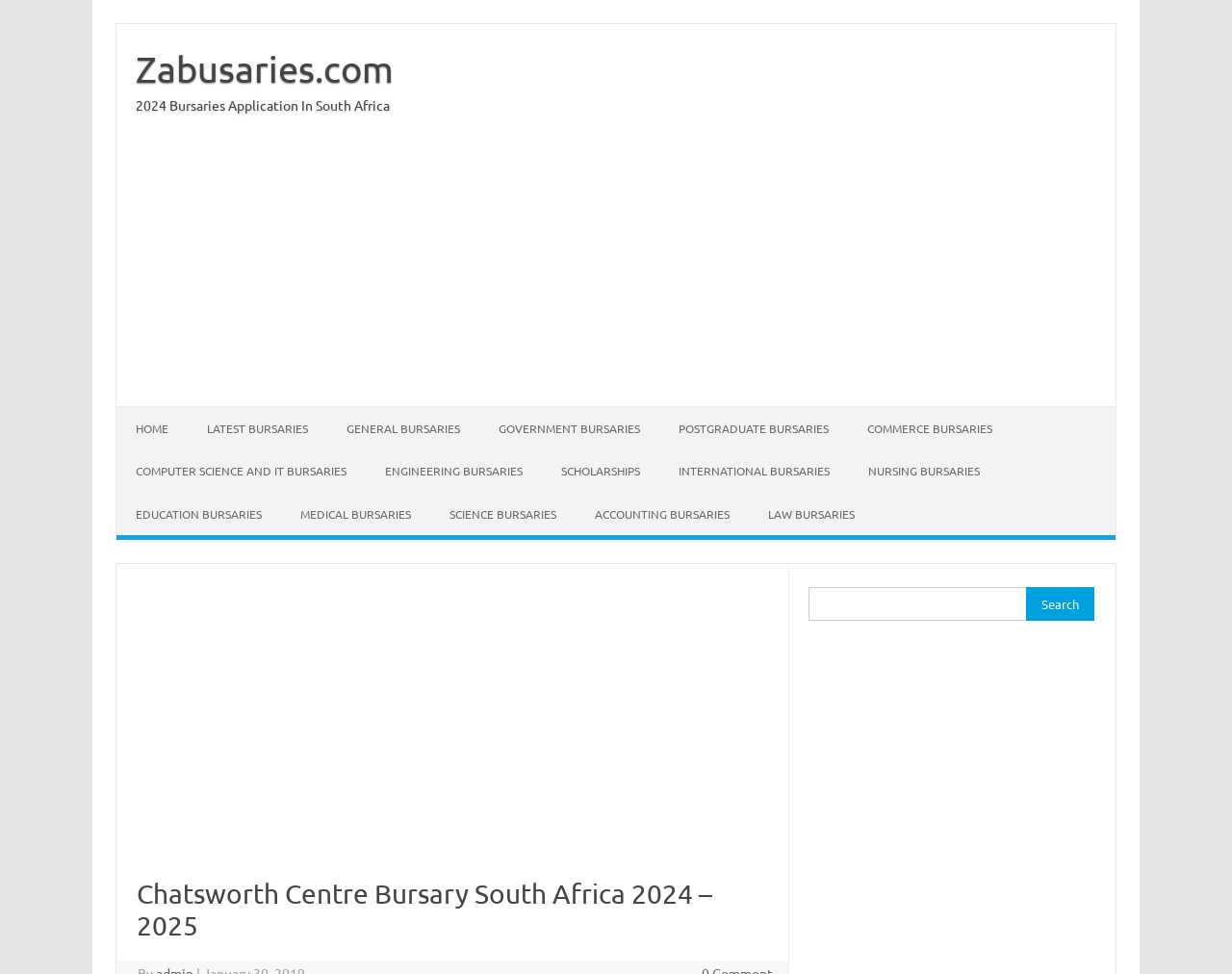Please provide the bounding box coordinates for the element that needs to be clicked to perform the following instruction: "Click on Search button". The coordinates should be given as four float numbers between 0 and 1, i.e., [left, top, right, bottom].

[0.833, 0.603, 0.889, 0.637]